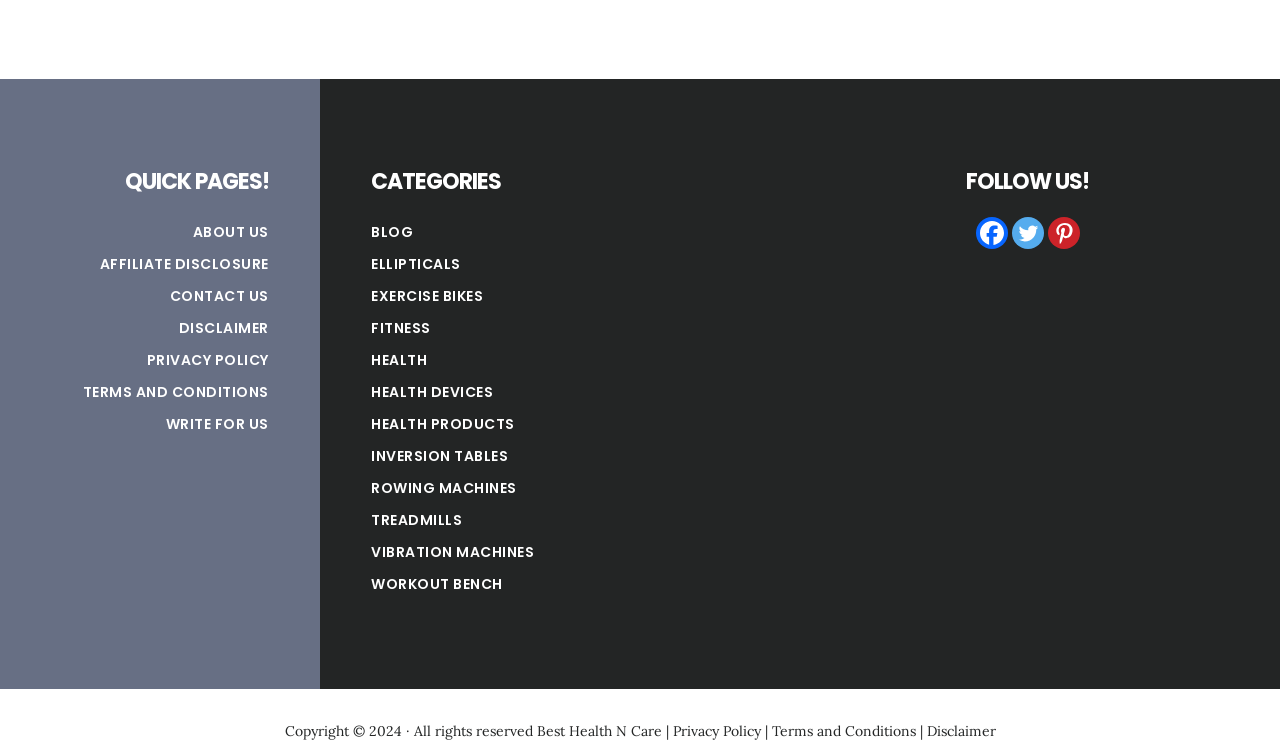Use a single word or phrase to answer the question:
What are the categories listed on the webpage?

Blog, Ellipticals, etc.